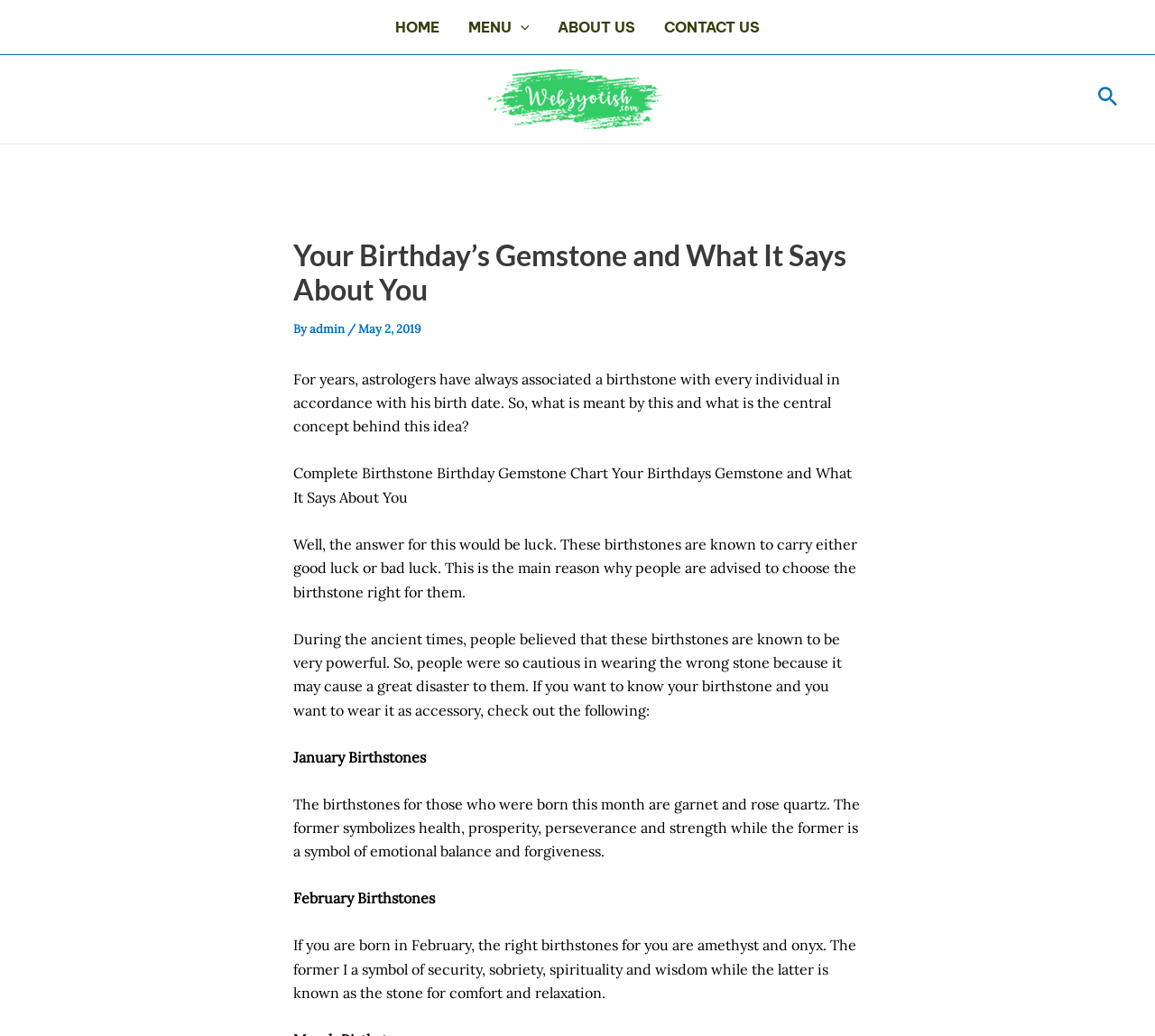How many birthstones are mentioned in the article?
Please use the image to provide a one-word or short phrase answer.

4